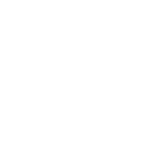Can you look at the image and give a comprehensive answer to the question:
What is the primary focus of Layne of Idaho's services?

The caption highlights the importance of water pumps in agricultural operations, suggesting that Layne of Idaho's services are primarily focused on providing quality pump installation, maintenance, and repair services to the farming community.